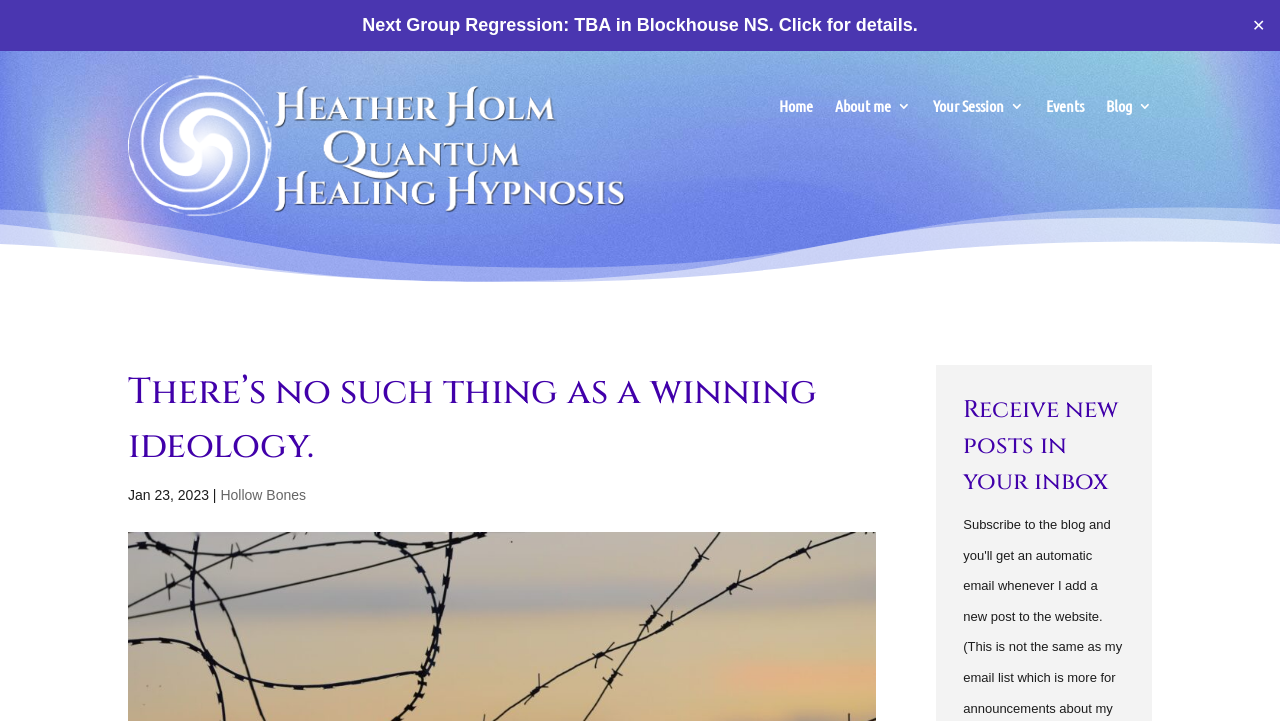Highlight the bounding box coordinates of the element you need to click to perform the following instruction: "Visit the 'Home' page."

[0.609, 0.137, 0.635, 0.167]